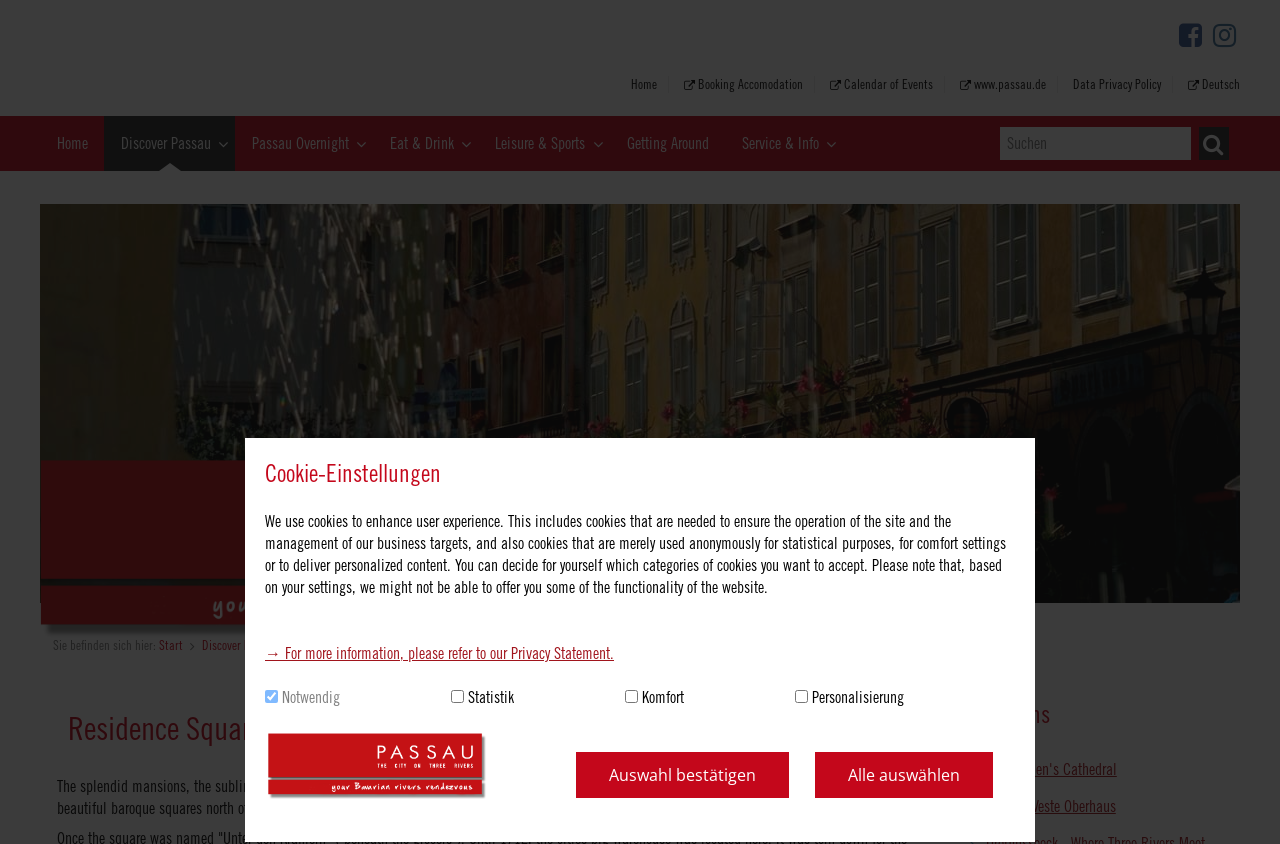Please provide a detailed answer to the question below based on the screenshot: 
What is the Wittelsbach Fountain?

The webpage mentions the Wittelsbach Fountain as a part of the Residence Square, and its description suggests that it is a fountain with rippling cascades, adding to the Mediterranean flair of the square.